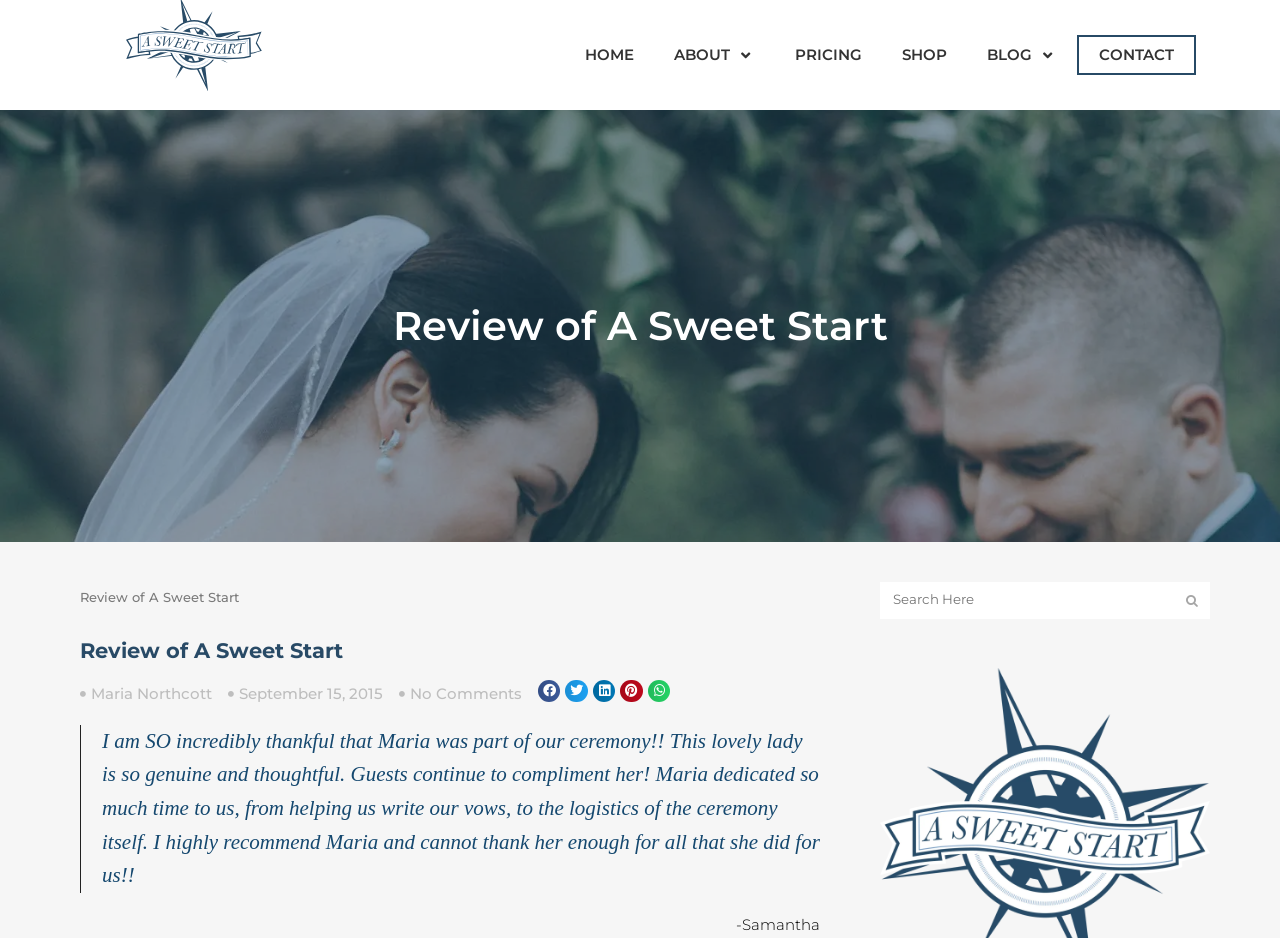What is the date of the review?
Based on the image, answer the question in a detailed manner.

The date of the review is mentioned below the reviewer's name, which is 'September 15, 2015'.